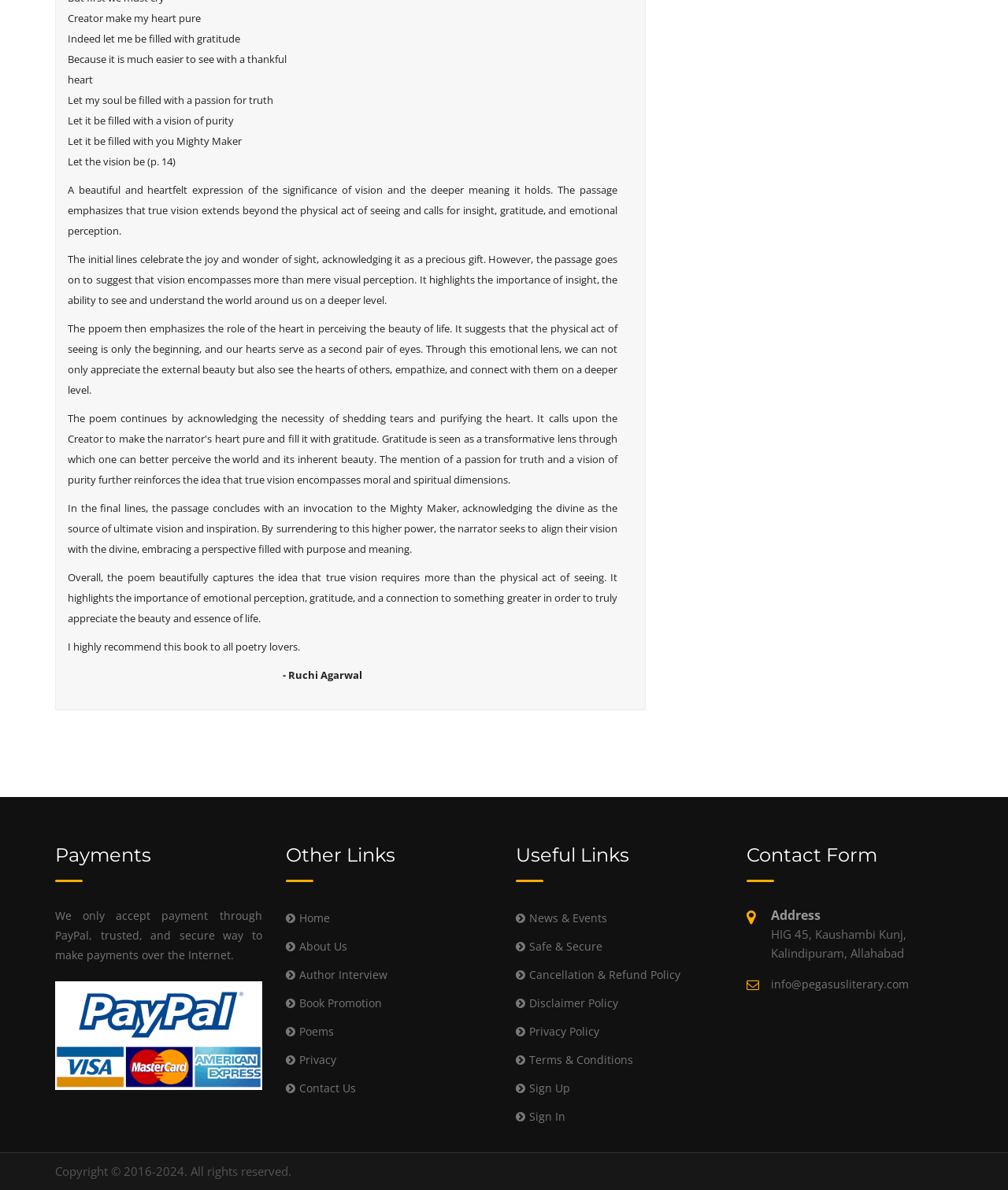What is the poem about?
Give a single word or phrase answer based on the content of the image.

Vision and gratitude